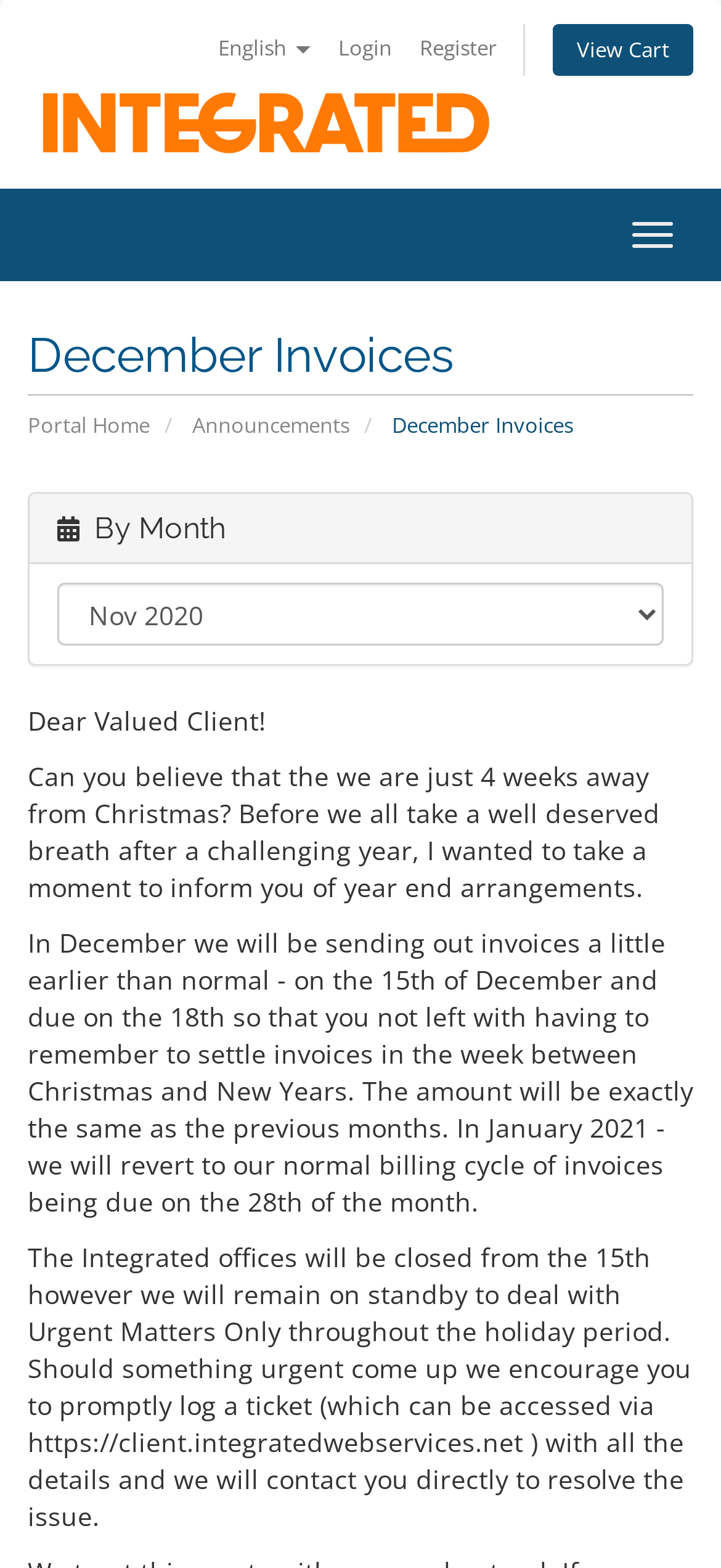Answer the following query concisely with a single word or phrase:
When will the normal billing cycle resume?

In January 2021